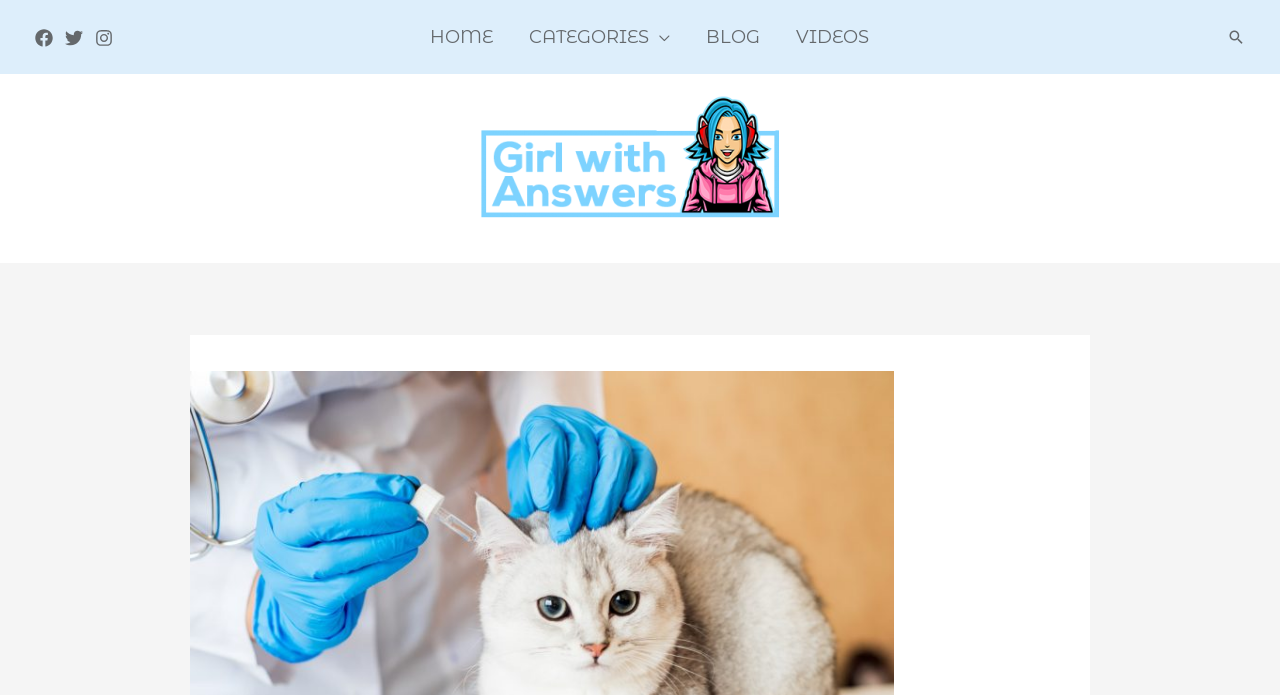Identify the bounding box for the UI element that is described as follows: "Videos".

[0.607, 0.0, 0.679, 0.106]